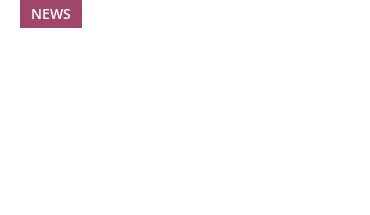Describe all significant details and elements found in the image.

The image features a prominent label marked "NEWS" in a striking maroon box. This label likely serves to highlight recent developments or updates in the context of financial articles, specifically concerning topics like stock market movements and company announcements. Positioned strategically, it draws the viewer's attention to the significance of the information being presented in association with financial stocks, inviting readers to explore the latest news linked to companies like BIGG Digital Assets Inc and others mentioned in the articles surrounding it.